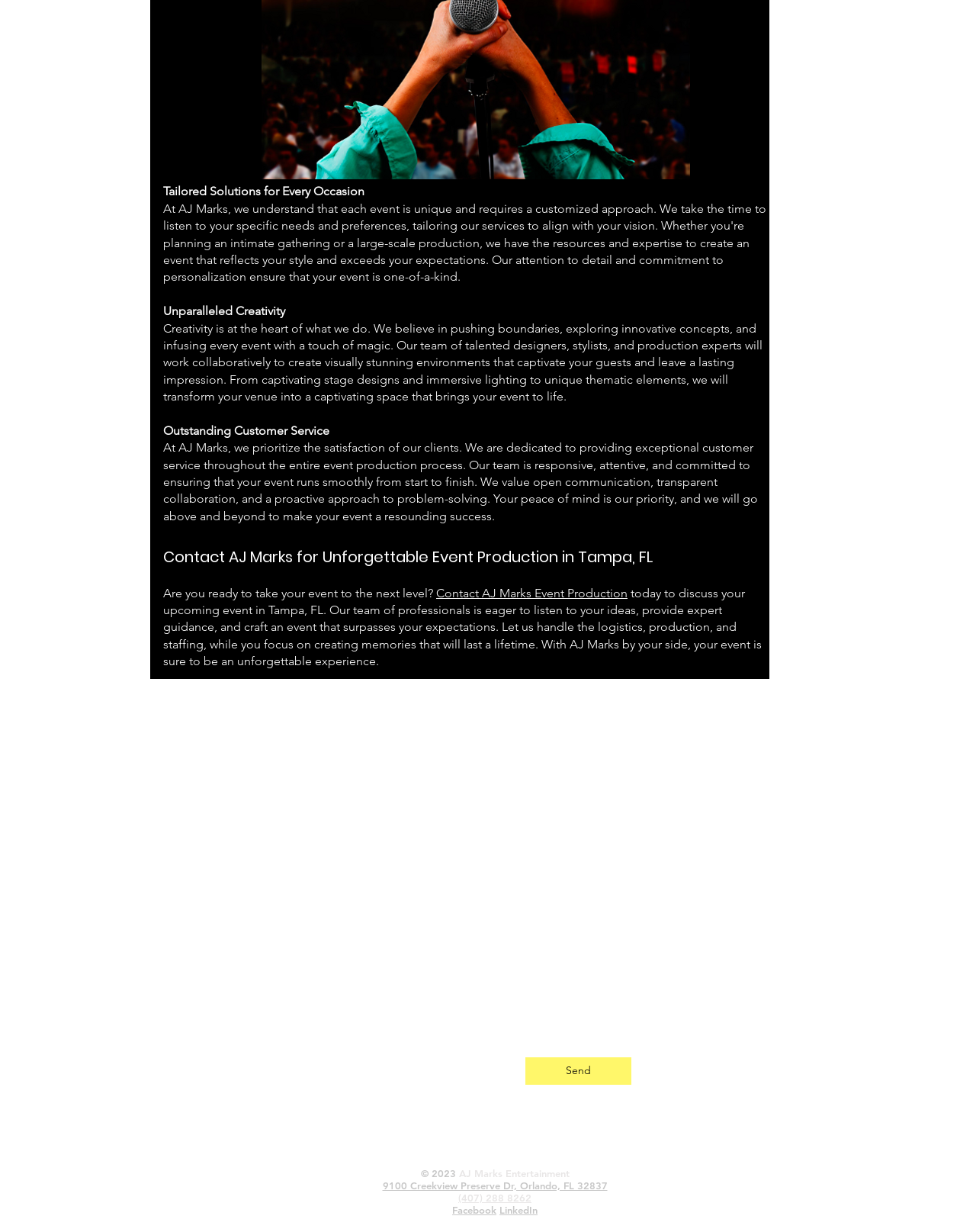Can you provide the bounding box coordinates for the element that should be clicked to implement the instruction: "Contact AJ Marks Event Production"?

[0.447, 0.475, 0.643, 0.487]